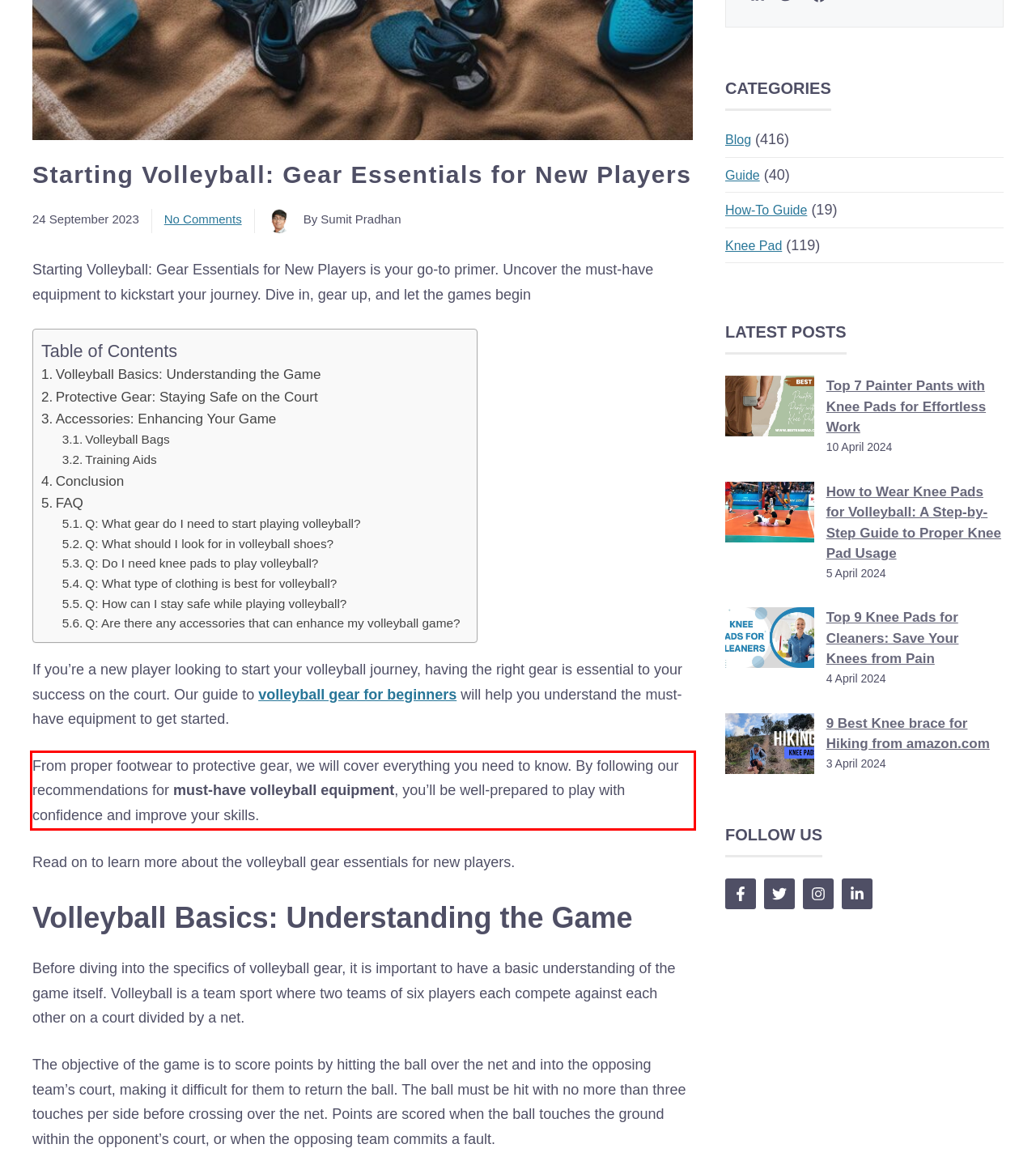Please examine the webpage screenshot and extract the text within the red bounding box using OCR.

From proper footwear to protective gear, we will cover everything you need to know. By following our recommendations for must-have volleyball equipment, you’ll be well-prepared to play with confidence and improve your skills.